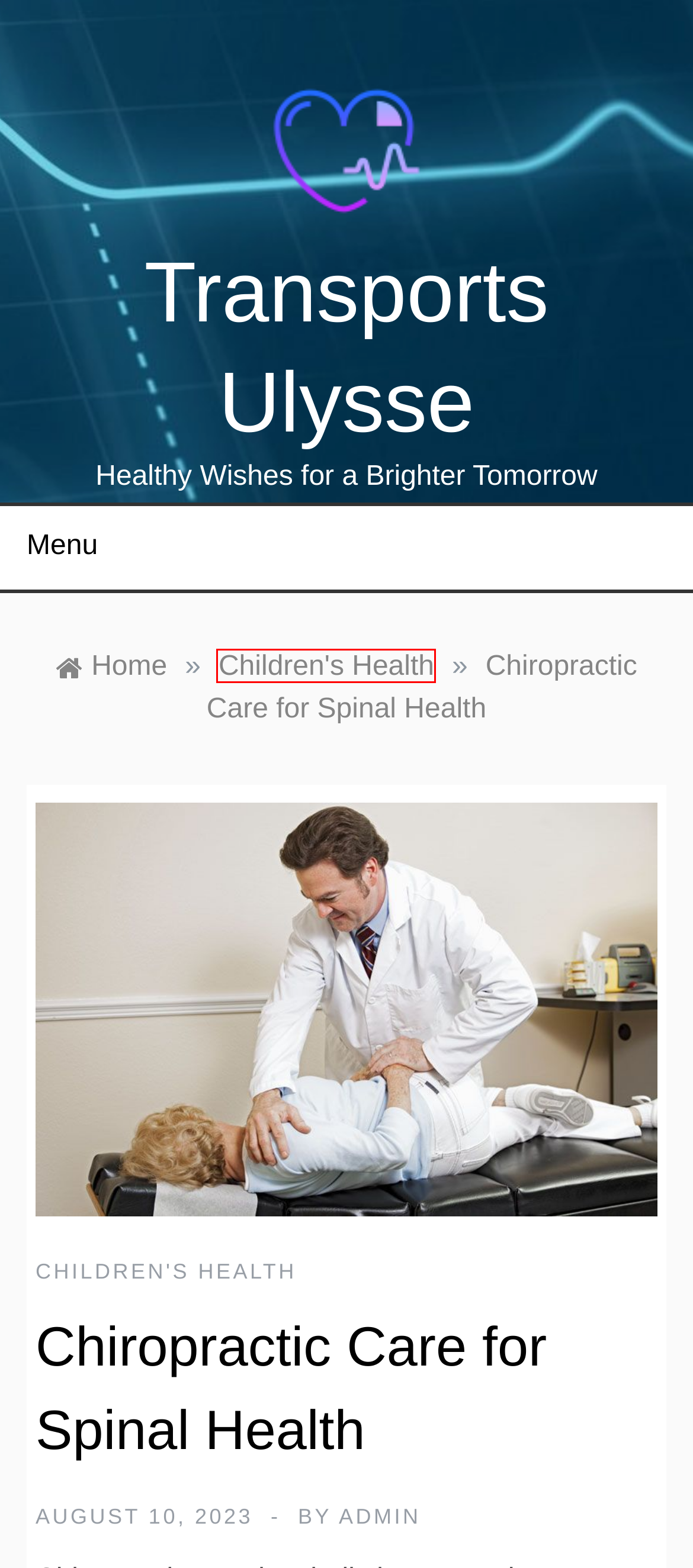Look at the screenshot of a webpage where a red rectangle bounding box is present. Choose the webpage description that best describes the new webpage after clicking the element inside the red bounding box. Here are the candidates:
A. Mental Health - Transports Ulysse
B. admin - Transports Ulysse
C. Osteoporosis: Prevention and Treatment - Transports Ulysse
D. Building Resilience in Times of Adversity - Transports Ulysse
E. Children's Health - Transports Ulysse
F. Blog - Transports Ulysse
G. Aging Gracefully: Men's Health in Later Years - Transports Ulysse
H. Transports Ulysse - Healthy Wishes for a Brighter Tomorrow

E